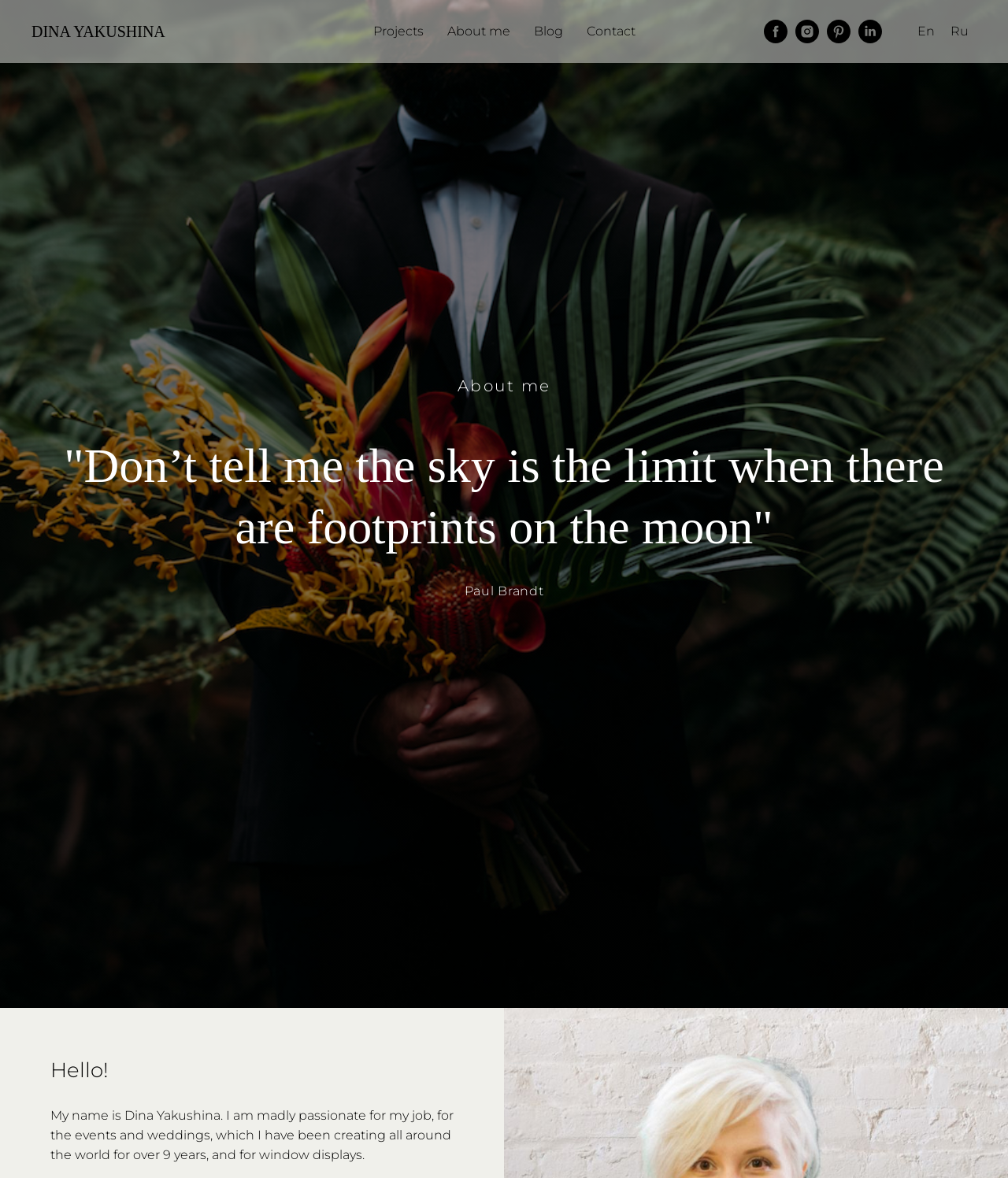How many social media links are there?
Give a single word or phrase as your answer by examining the image.

4